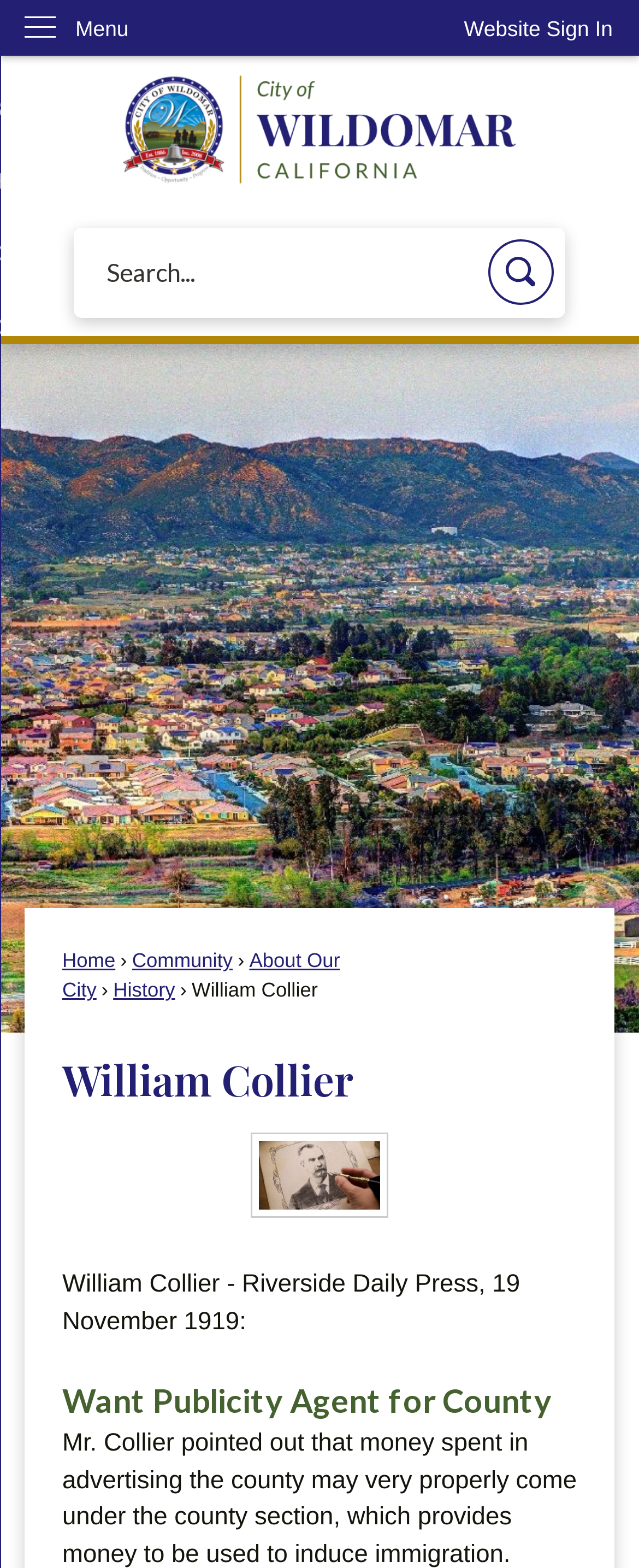Please answer the following question using a single word or phrase: 
What is the name of the person on this webpage?

William Collier